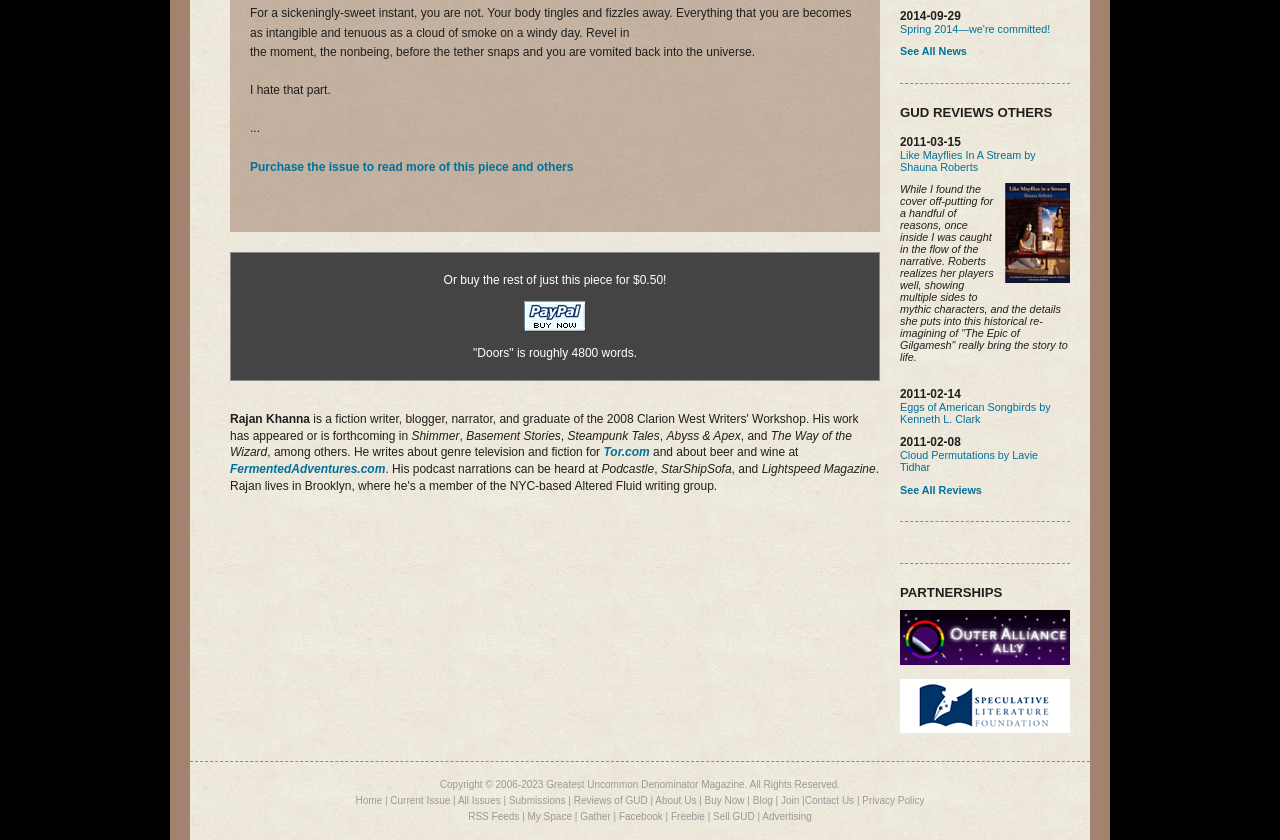Given the element description, predict the bounding box coordinates in the format (top-left x, top-left y, bottom-right x, bottom-right y). Make sure all values are between 0 and 1. Here is the element description: Advertising

[0.596, 0.966, 0.634, 0.979]